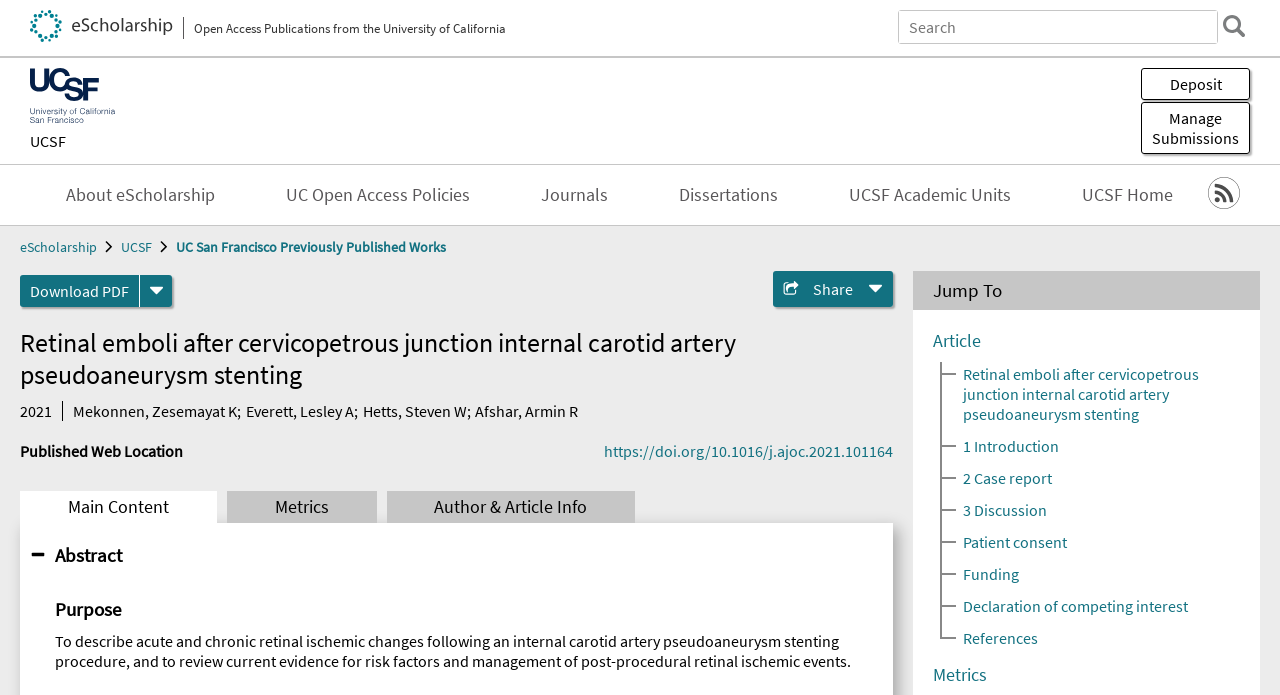Please answer the following question using a single word or phrase: 
What is the published web location of the article?

https://doi.org/10.1016/j.ajoc.2021.101164